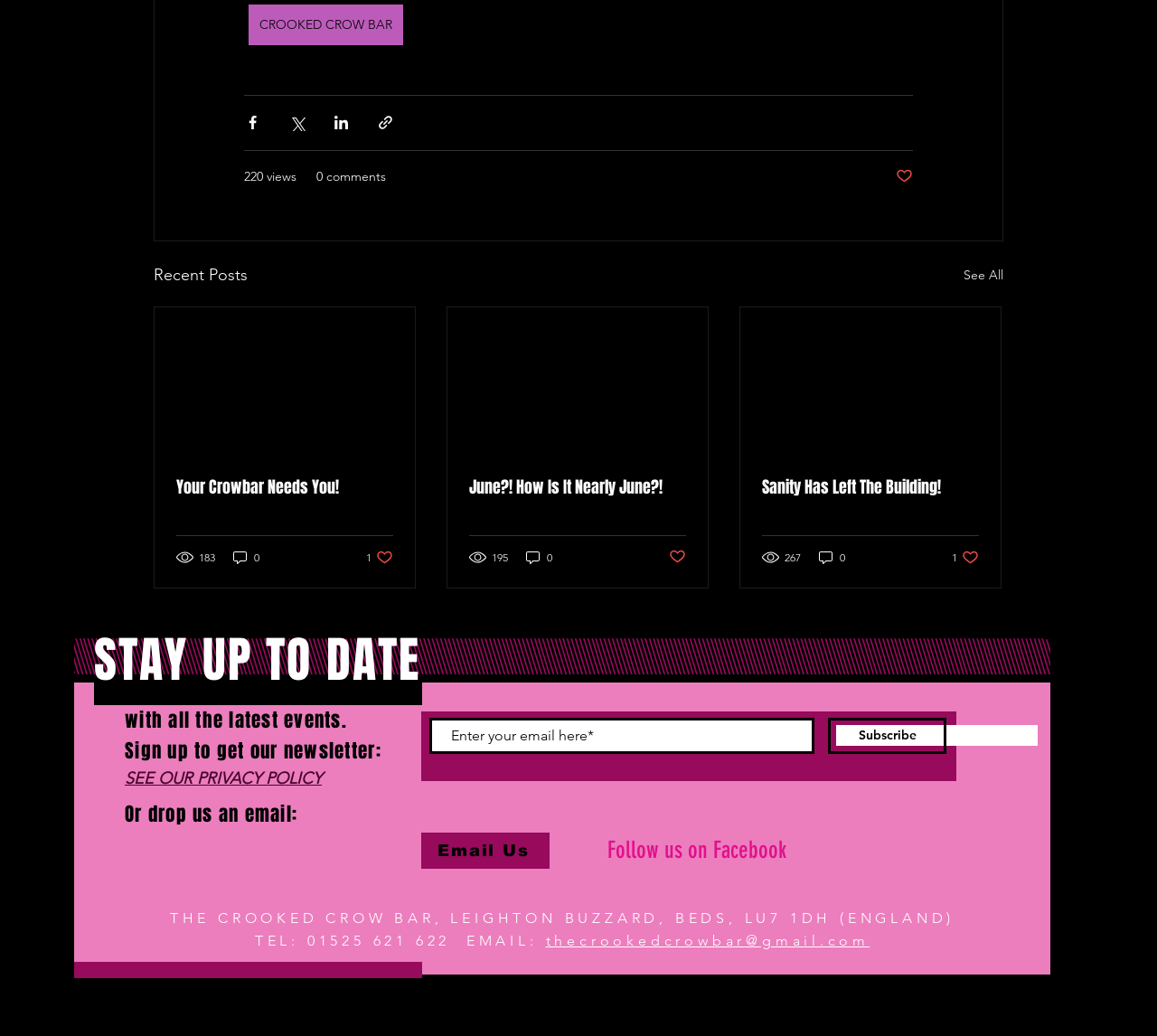What is the phone number of the bar?
Refer to the screenshot and deliver a thorough answer to the question presented.

The phone number of the bar can be found in the static text element with the text 'TEL: 01525 621 622' at the bottom of the webpage.